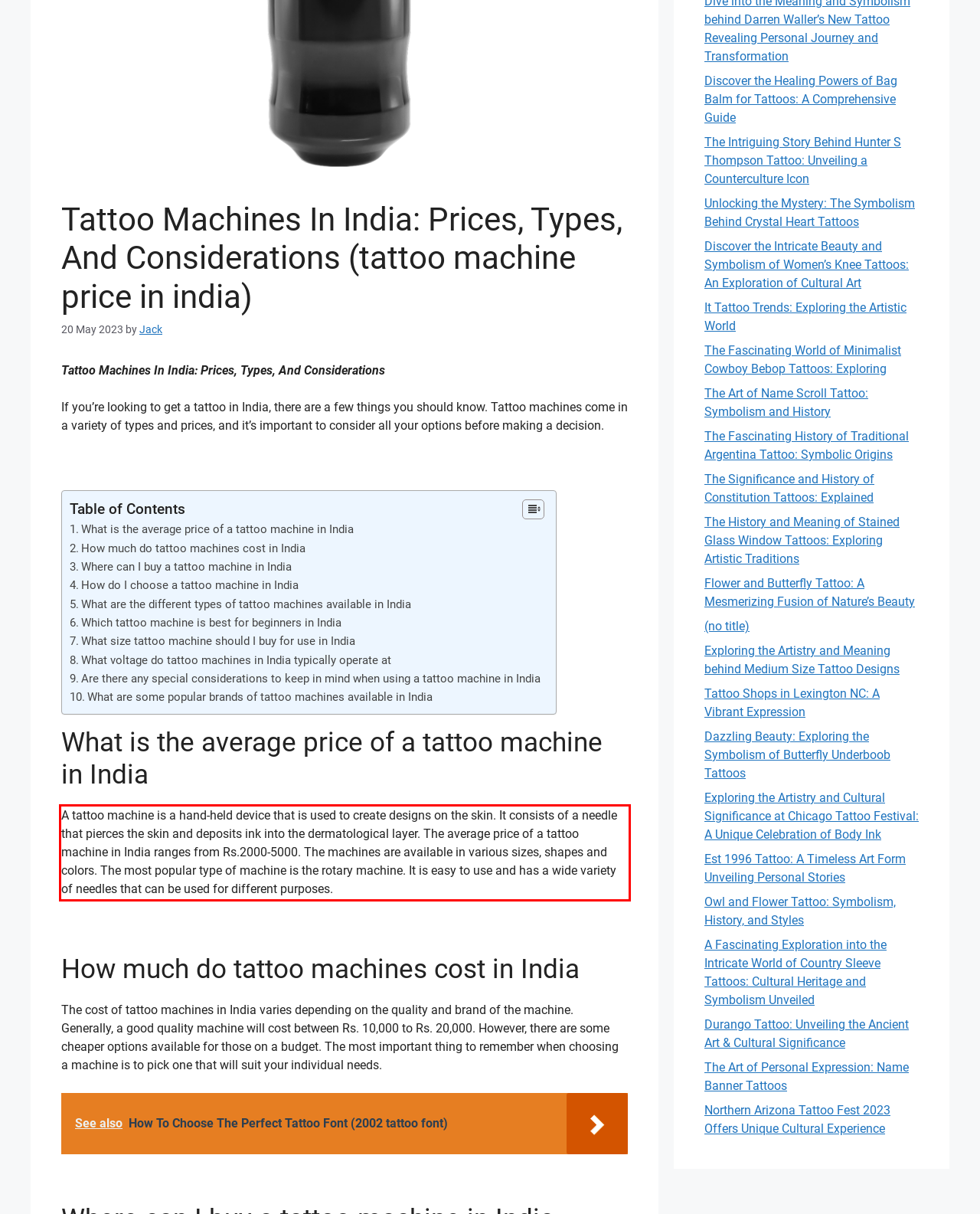Please identify and extract the text from the UI element that is surrounded by a red bounding box in the provided webpage screenshot.

A tattoo machine is a hand-held device that is used to create designs on the skin. It consists of a needle that pierces the skin and deposits ink into the dermatological layer. The average price of a tattoo machine in India ranges from Rs.2000-5000. The machines are available in various sizes, shapes and colors. The most popular type of machine is the rotary machine. It is easy to use and has a wide variety of needles that can be used for different purposes.